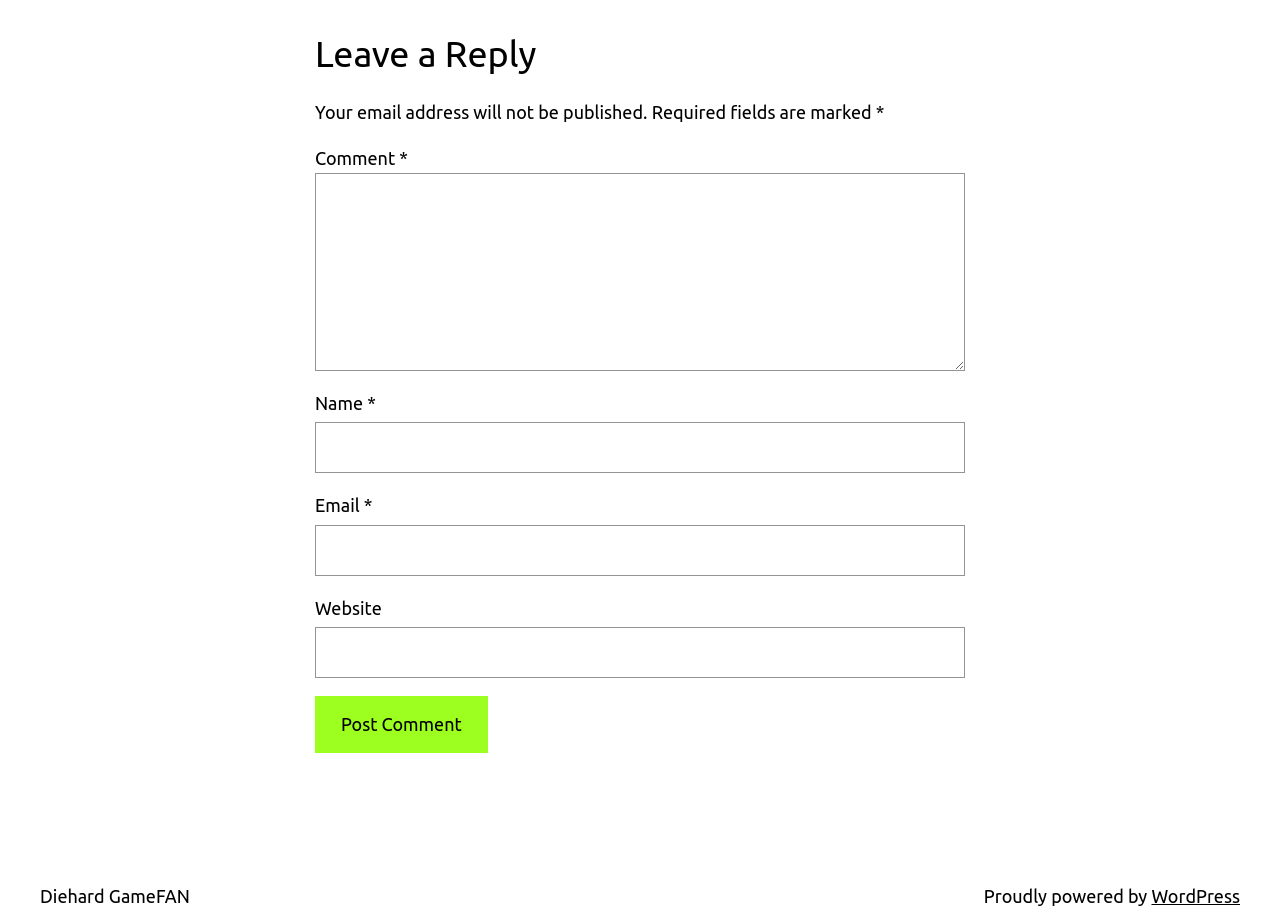Give a one-word or one-phrase response to the question:
What is the name of the platform powering this website?

WordPress